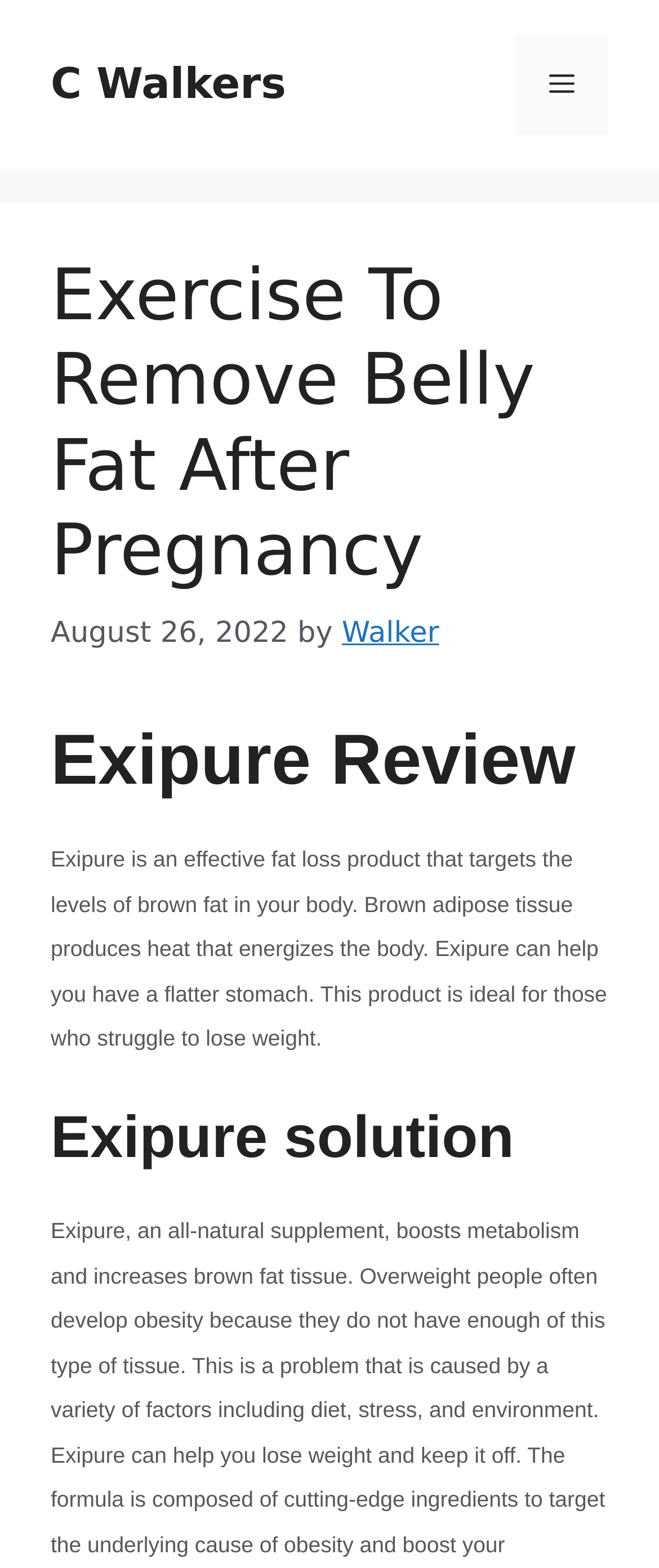Respond with a single word or phrase:
Who is the author of the article?

Walker